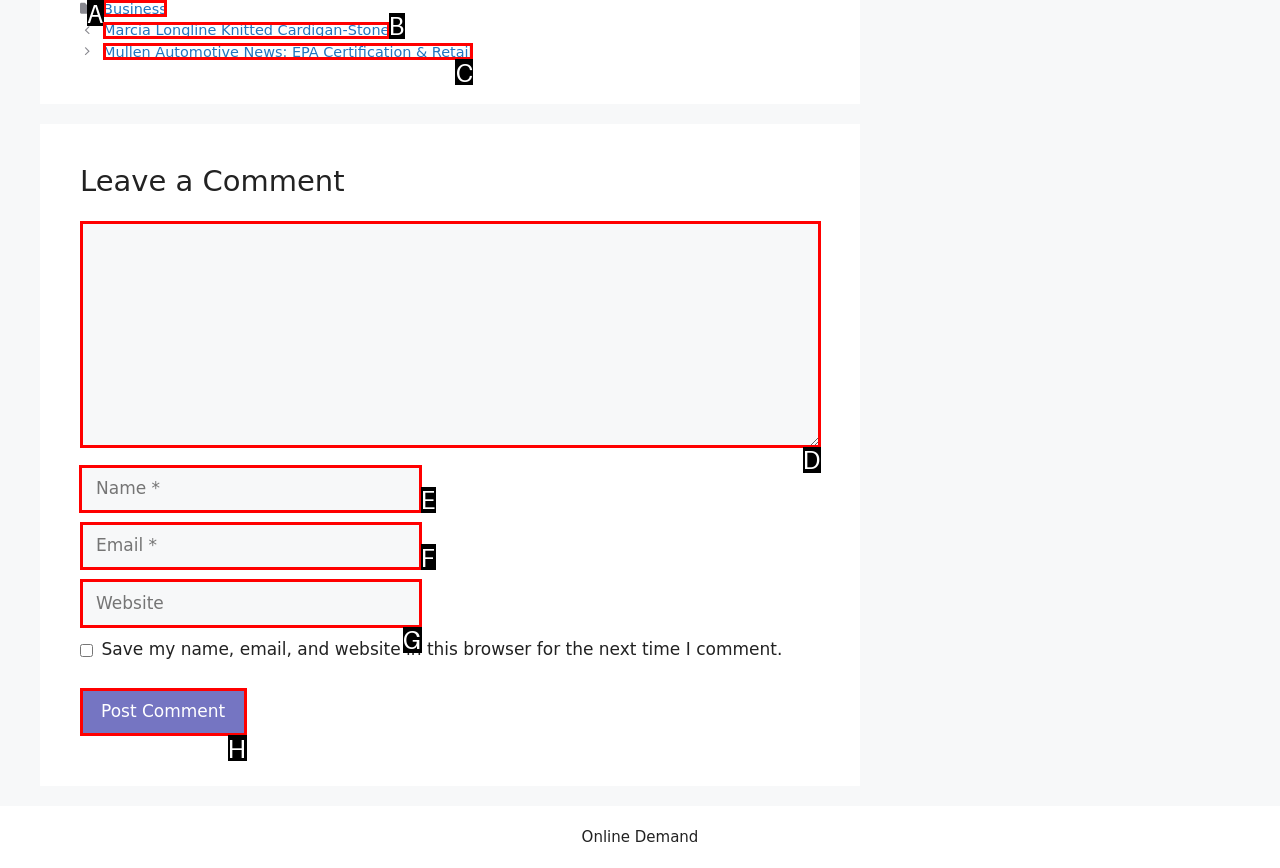Decide which UI element to click to accomplish the task: Type your name
Respond with the corresponding option letter.

E